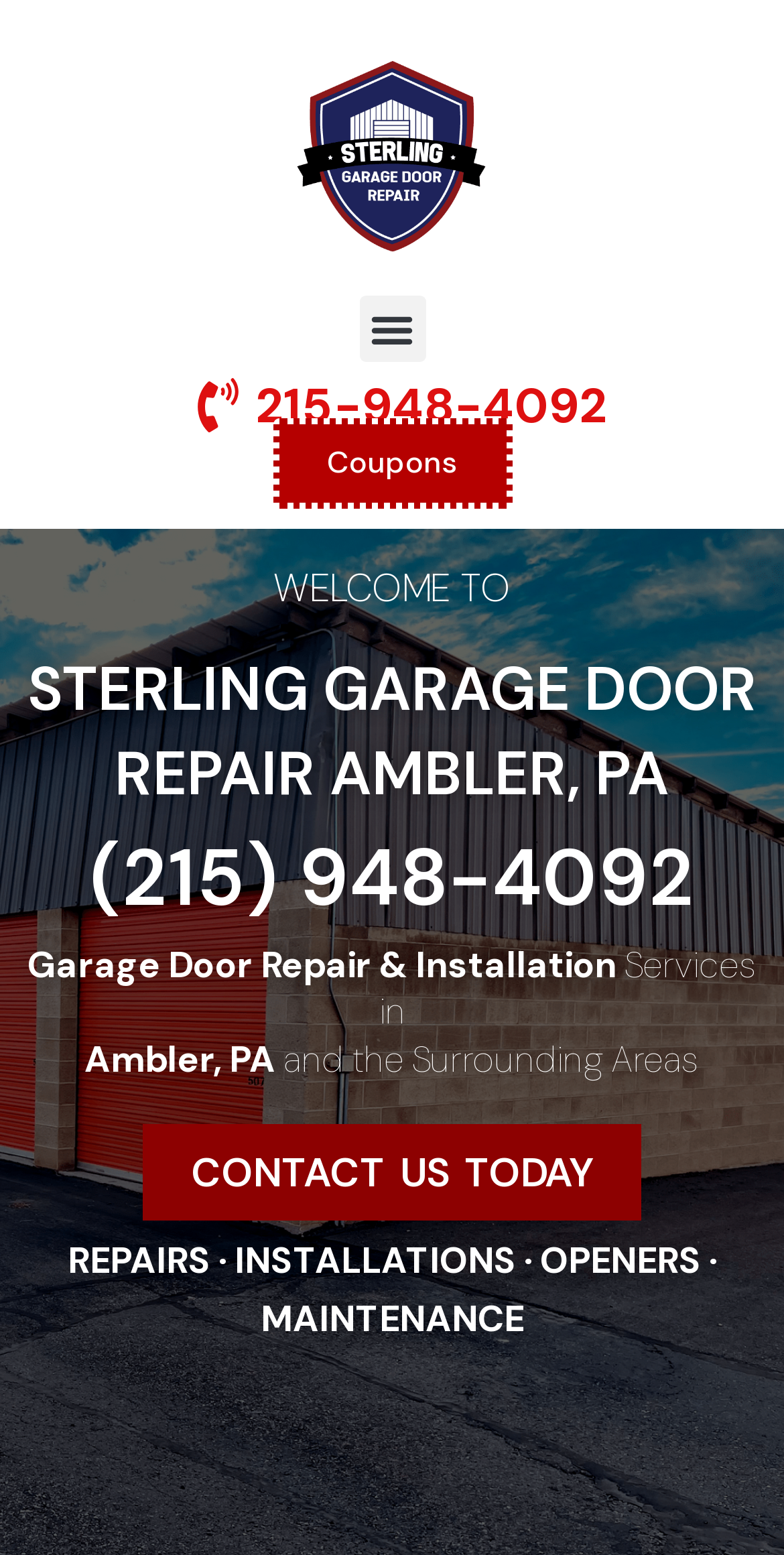Answer this question using a single word or a brief phrase:
What is the location served by Sterling Garage Door Repair?

Ambler, PA and the Surrounding Areas